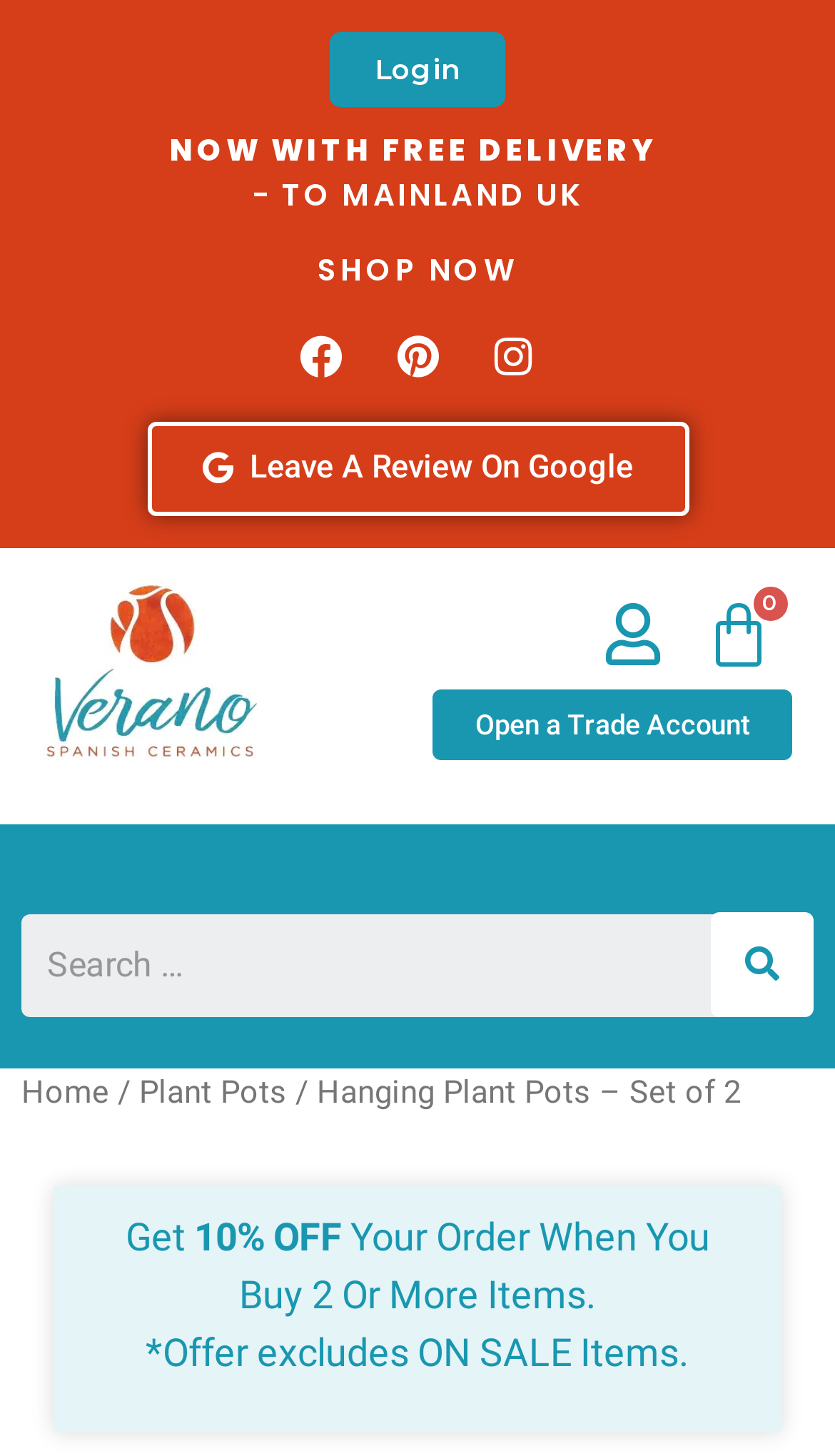What is the main heading displayed on the webpage? Please provide the text.

Hanging Plant Pots – Set Of 2